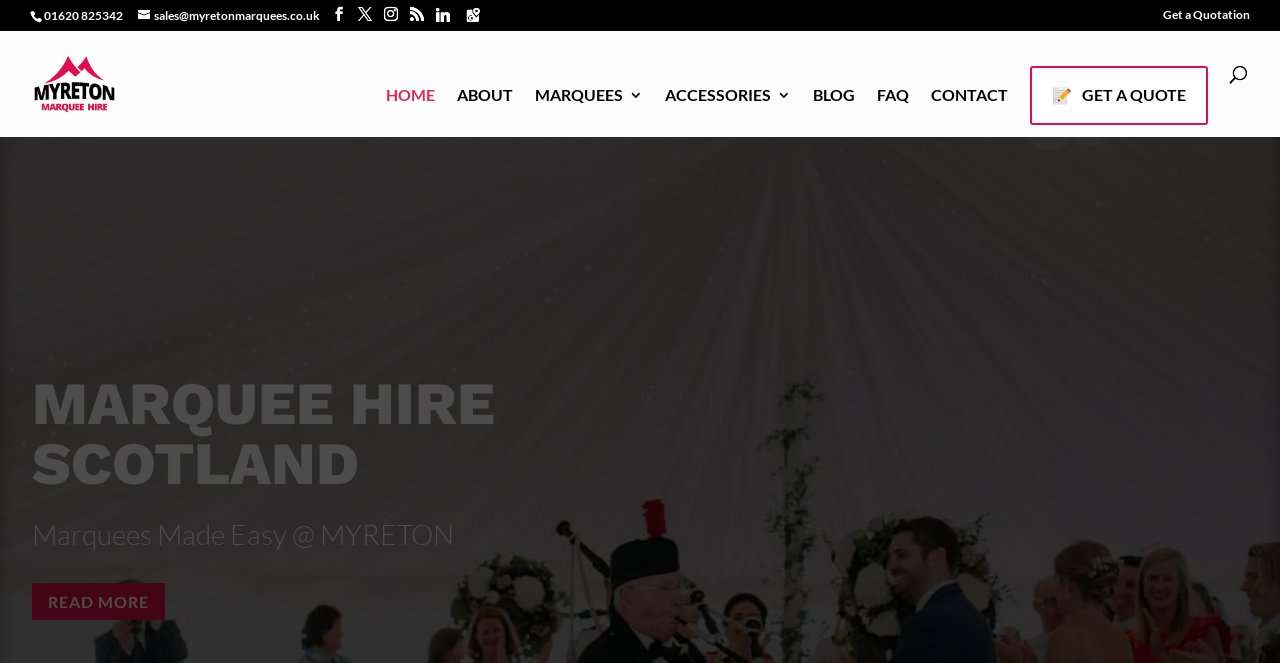Pinpoint the bounding box coordinates of the clickable area necessary to execute the following instruction: "Send an email". The coordinates should be given as four float numbers between 0 and 1, namely [left, top, right, bottom].

[0.108, 0.012, 0.25, 0.035]